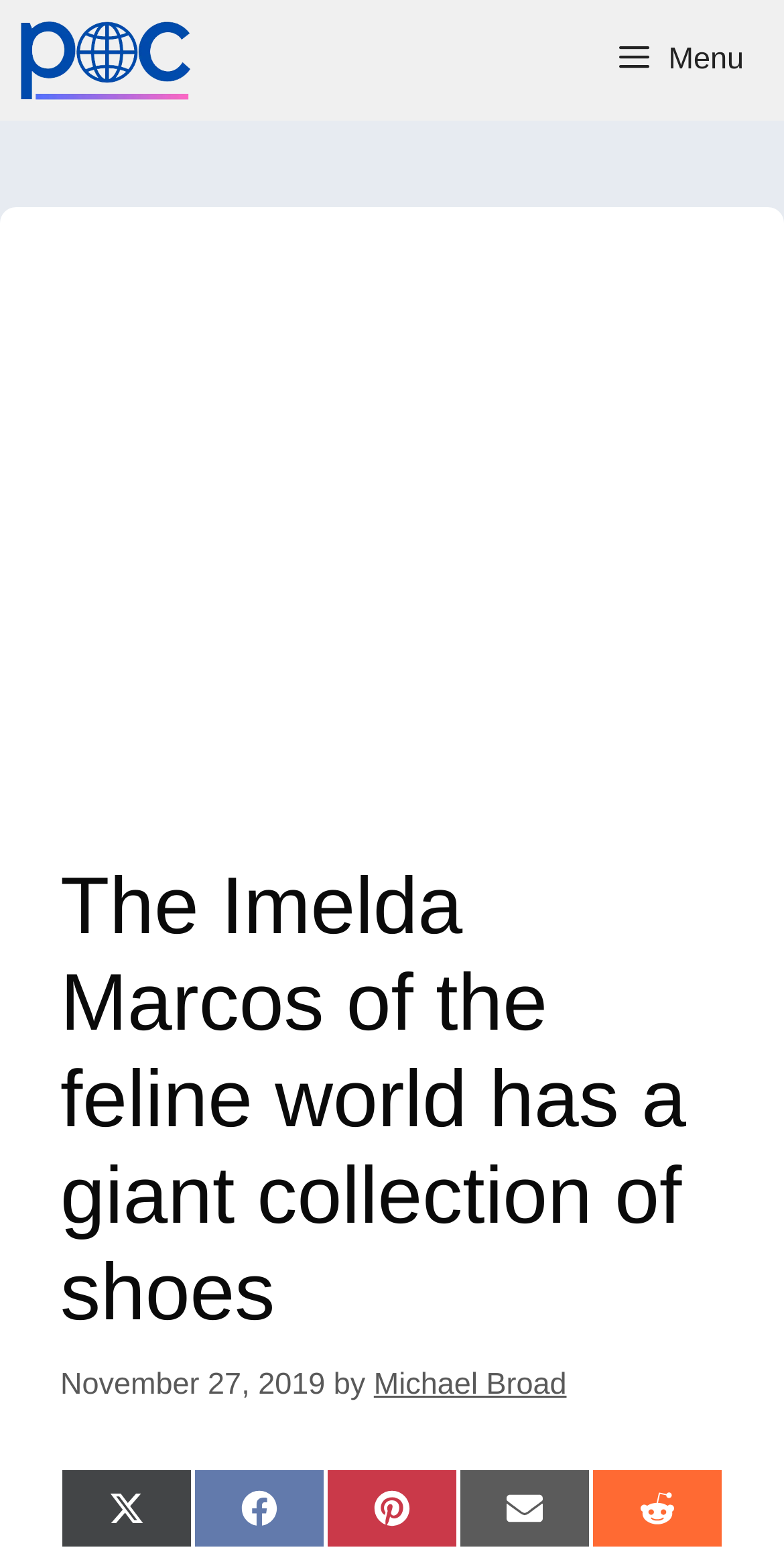Identify and provide the title of the webpage.

The Imelda Marcos of the feline world has a giant collection of shoes